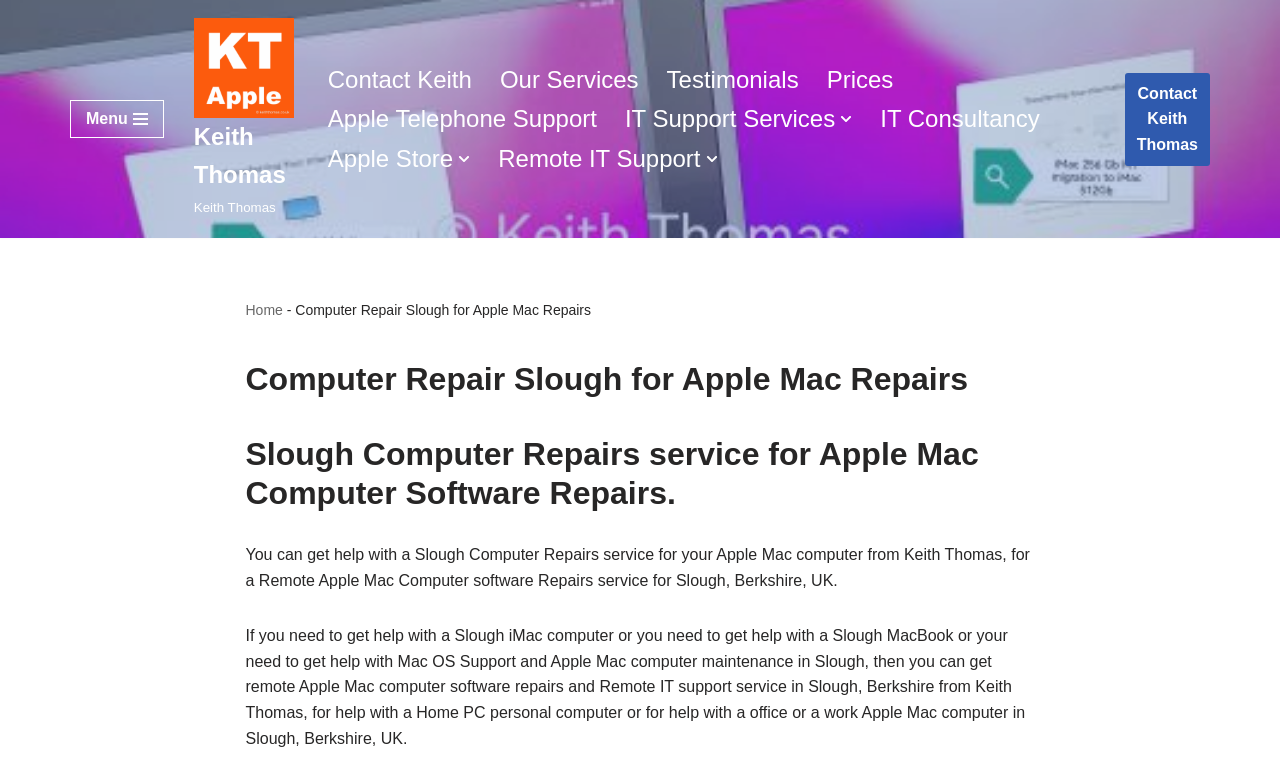Determine the bounding box coordinates of the clickable region to execute the instruction: "View Testimonials". The coordinates should be four float numbers between 0 and 1, denoted as [left, top, right, bottom].

[0.521, 0.078, 0.624, 0.13]